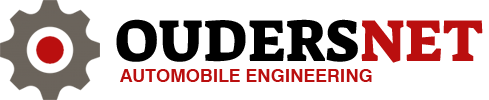Refer to the screenshot and answer the following question in detail:
What font color is used for the phrase 'AUTOMOBILE ENGINEERING'?

The font color used for the phrase 'AUTOMOBILE ENGINEERING' is red, which is described in the caption as a striking red font, emphasizing the focus on engineering and innovation within the automotive sector.